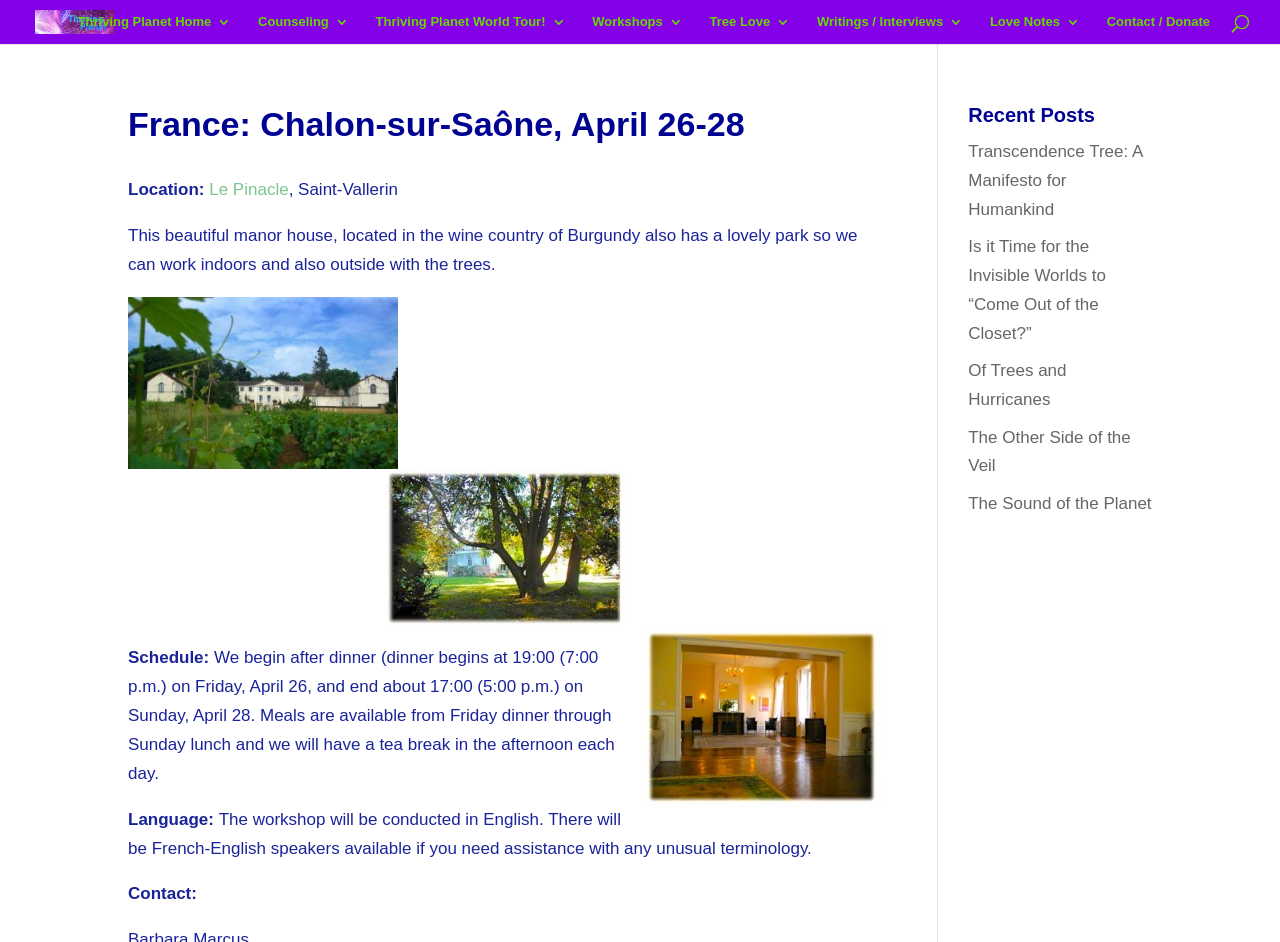Please identify the bounding box coordinates of the element that needs to be clicked to execute the following command: "Contact the organizer through the 'Contact / Donate' link". Provide the bounding box using four float numbers between 0 and 1, formatted as [left, top, right, bottom].

[0.865, 0.016, 0.945, 0.047]